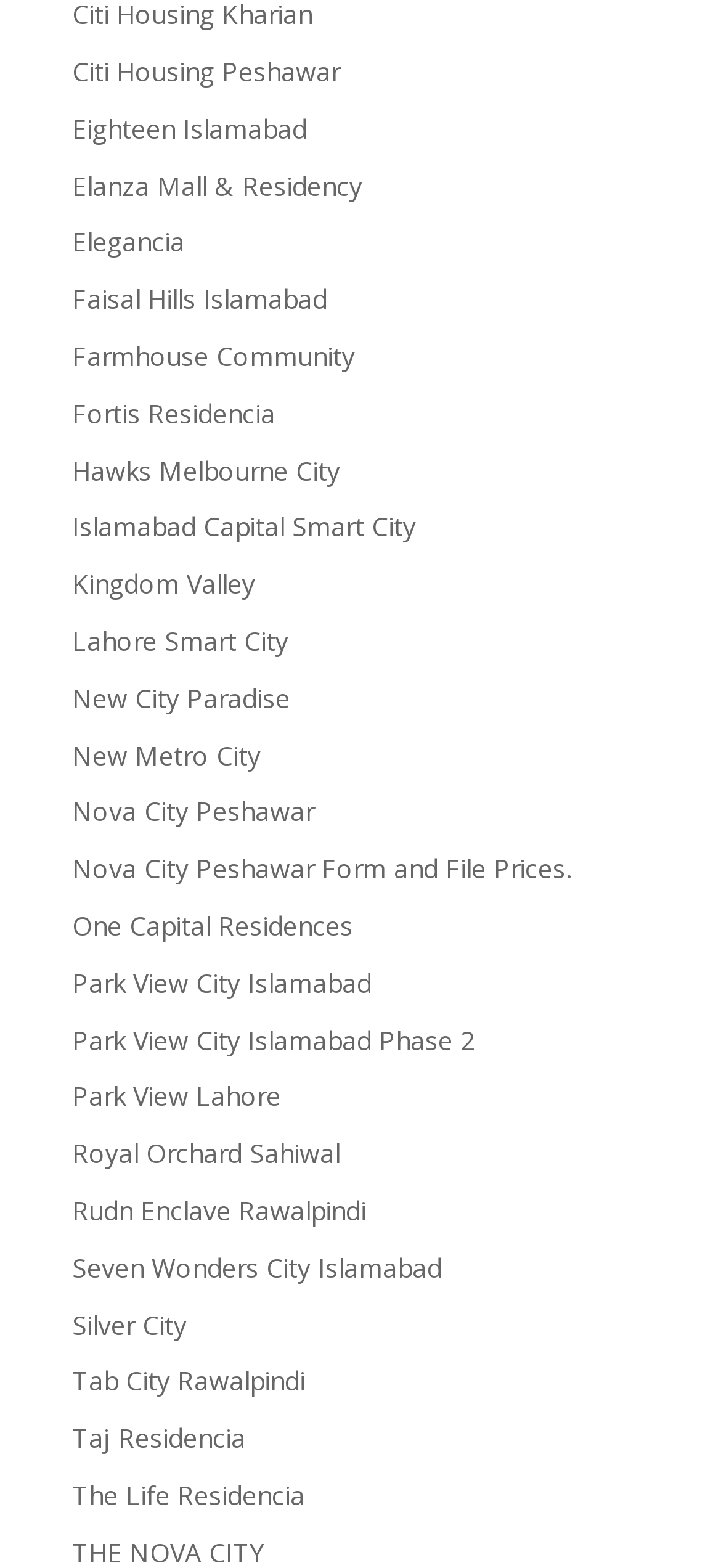Locate the bounding box coordinates of the area to click to fulfill this instruction: "Discover The Life Residencia". The bounding box should be presented as four float numbers between 0 and 1, in the order [left, top, right, bottom].

[0.1, 0.942, 0.423, 0.965]